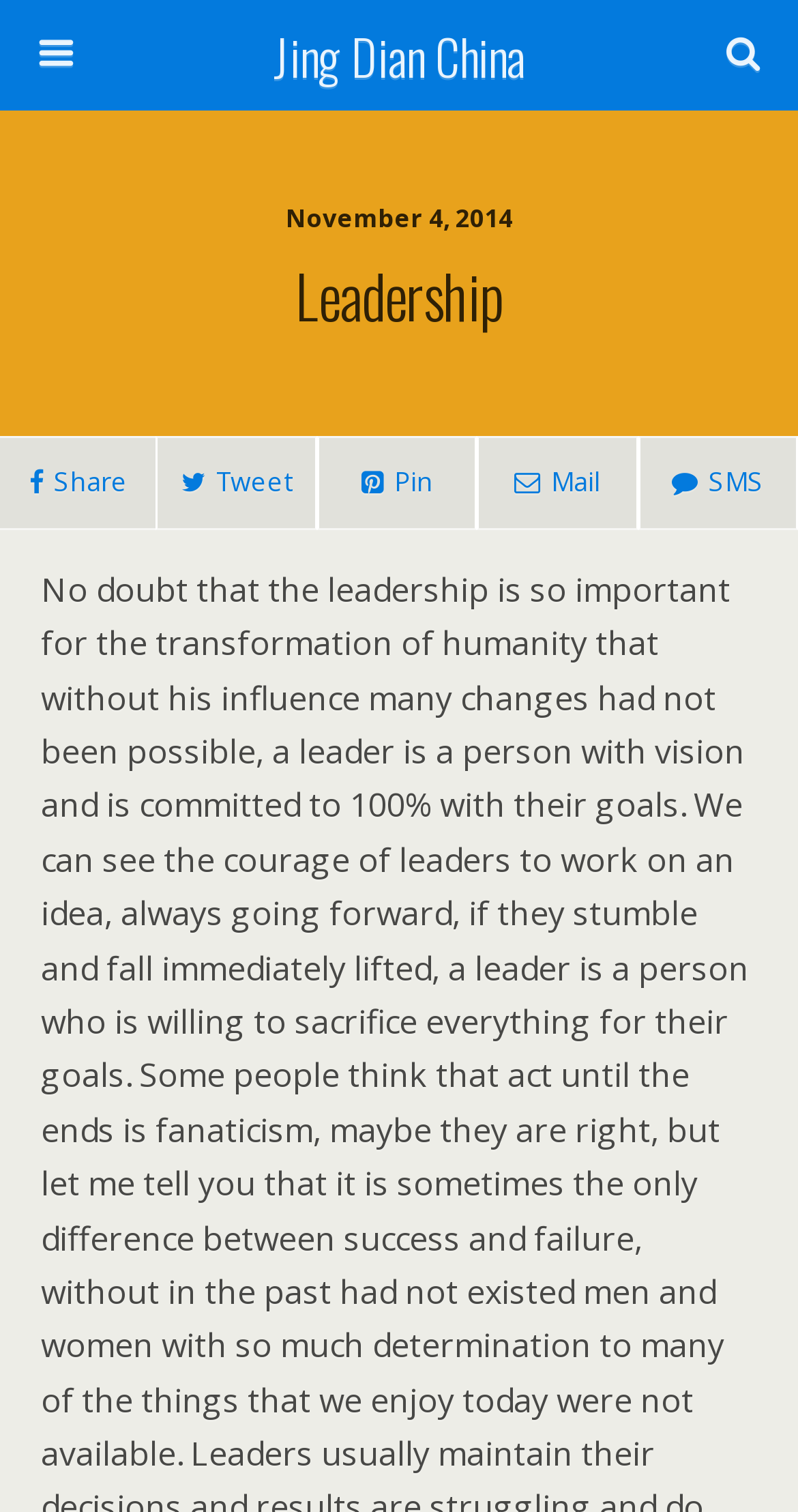What is the date mentioned on the webpage?
Based on the image, answer the question in a detailed manner.

I found the date 'November 4, 2014' on the webpage, which is located below the main heading 'Leadership' and above the social media sharing links.